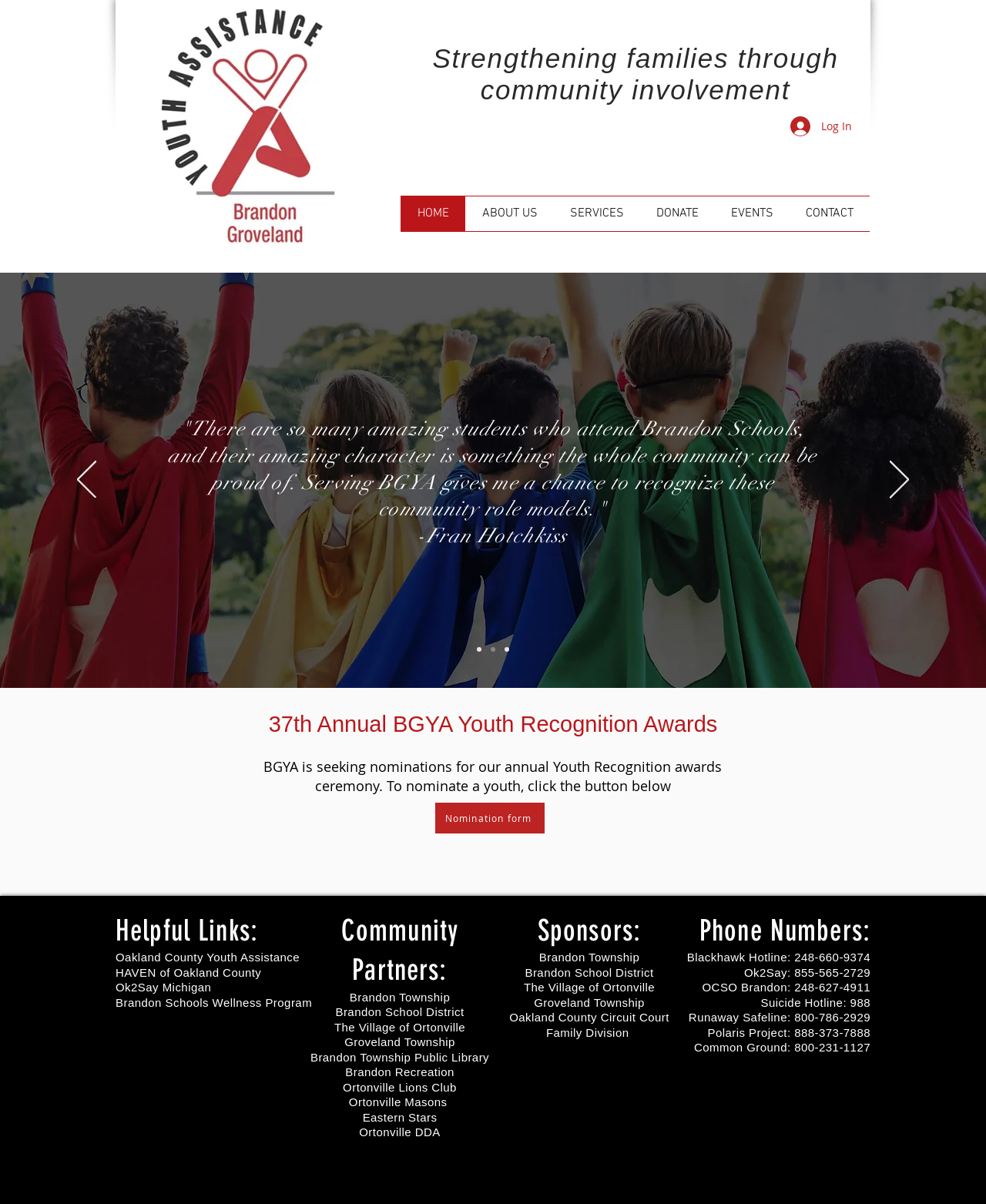Please indicate the bounding box coordinates for the clickable area to complete the following task: "Log in to the website". The coordinates should be specified as four float numbers between 0 and 1, i.e., [left, top, right, bottom].

[0.791, 0.093, 0.875, 0.117]